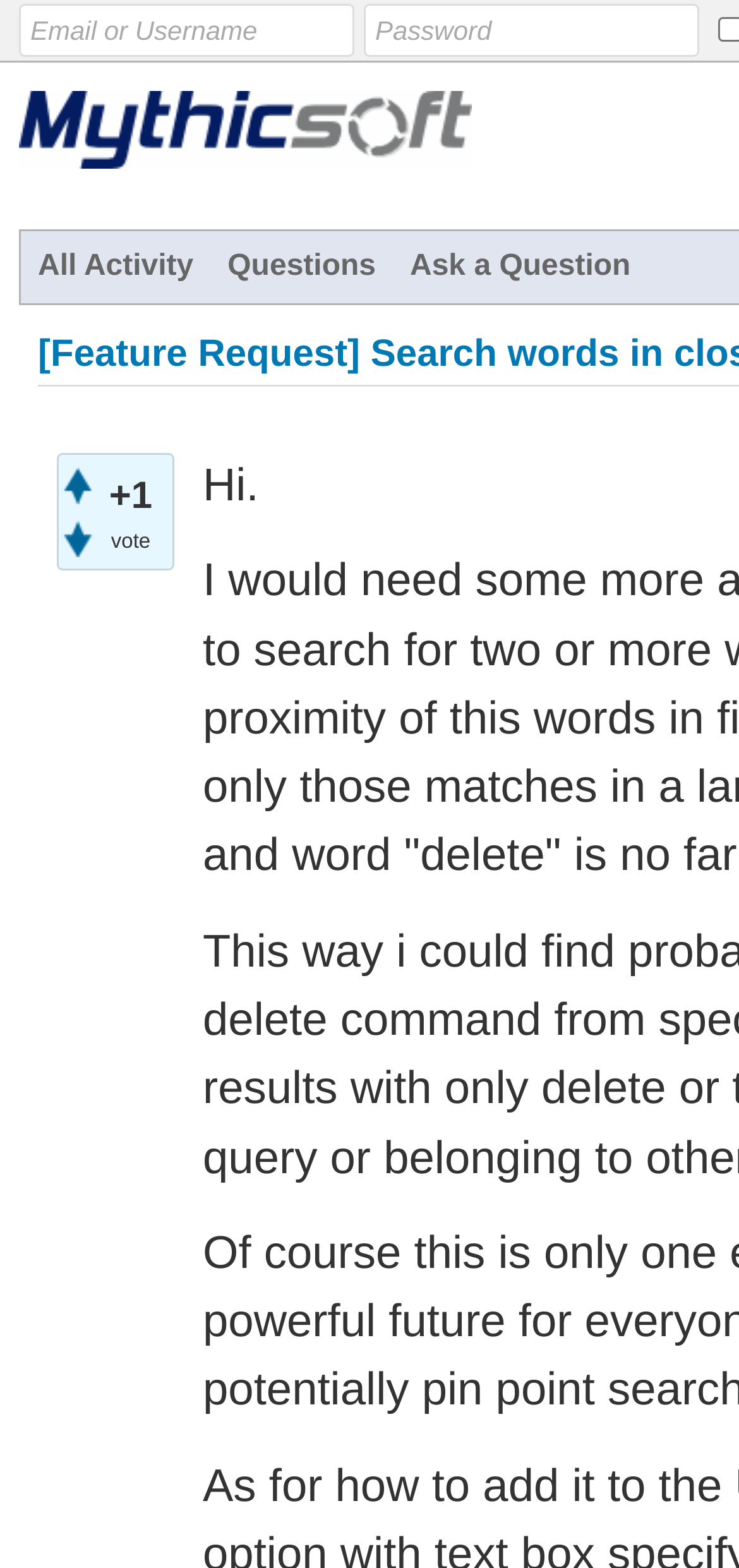Generate the text of the webpage's primary heading.

[Feature Request] Search words in close proximity